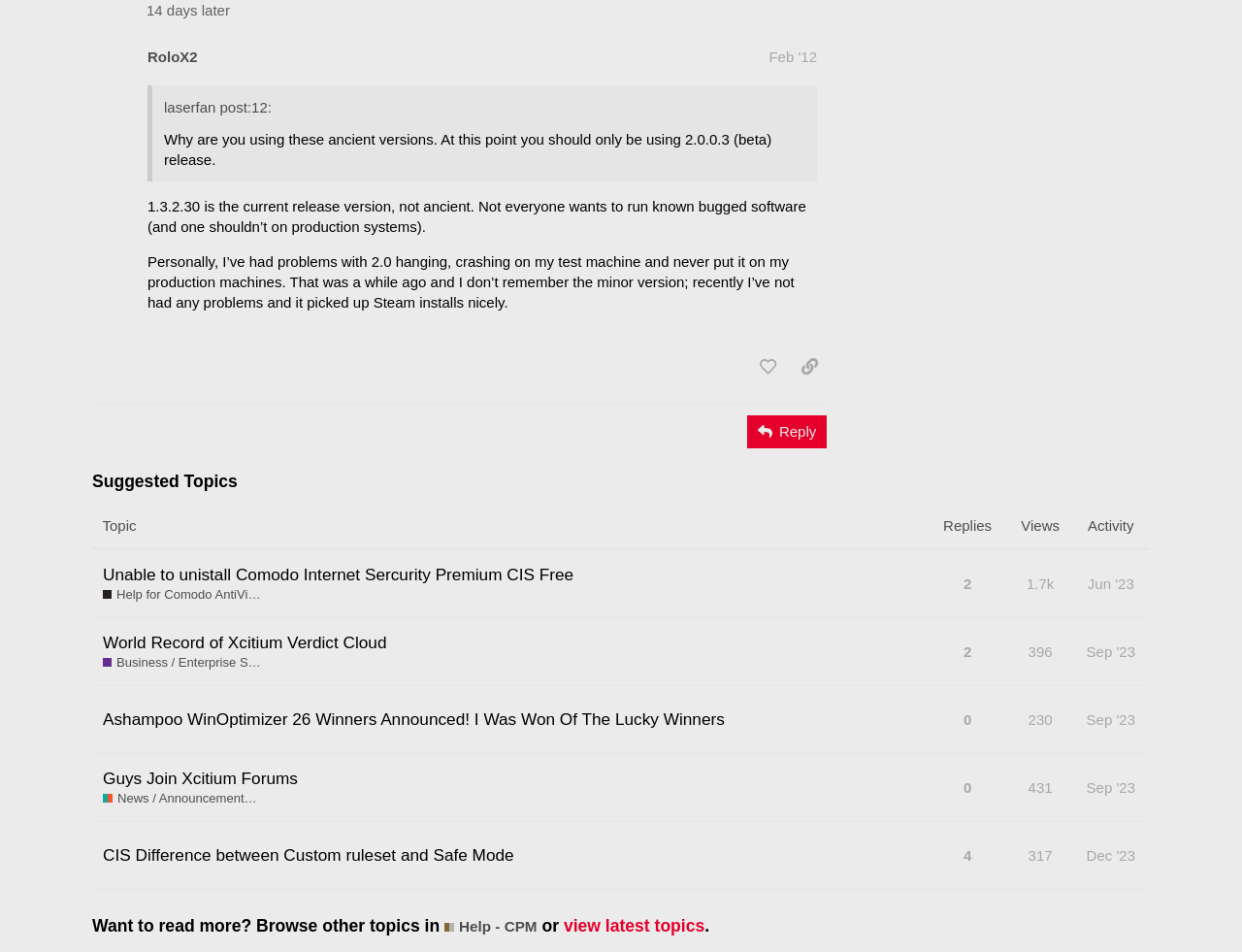What is the name of the product that has a world record?
Using the visual information, answer the question in a single word or phrase.

Xcitium Verdict Cloud